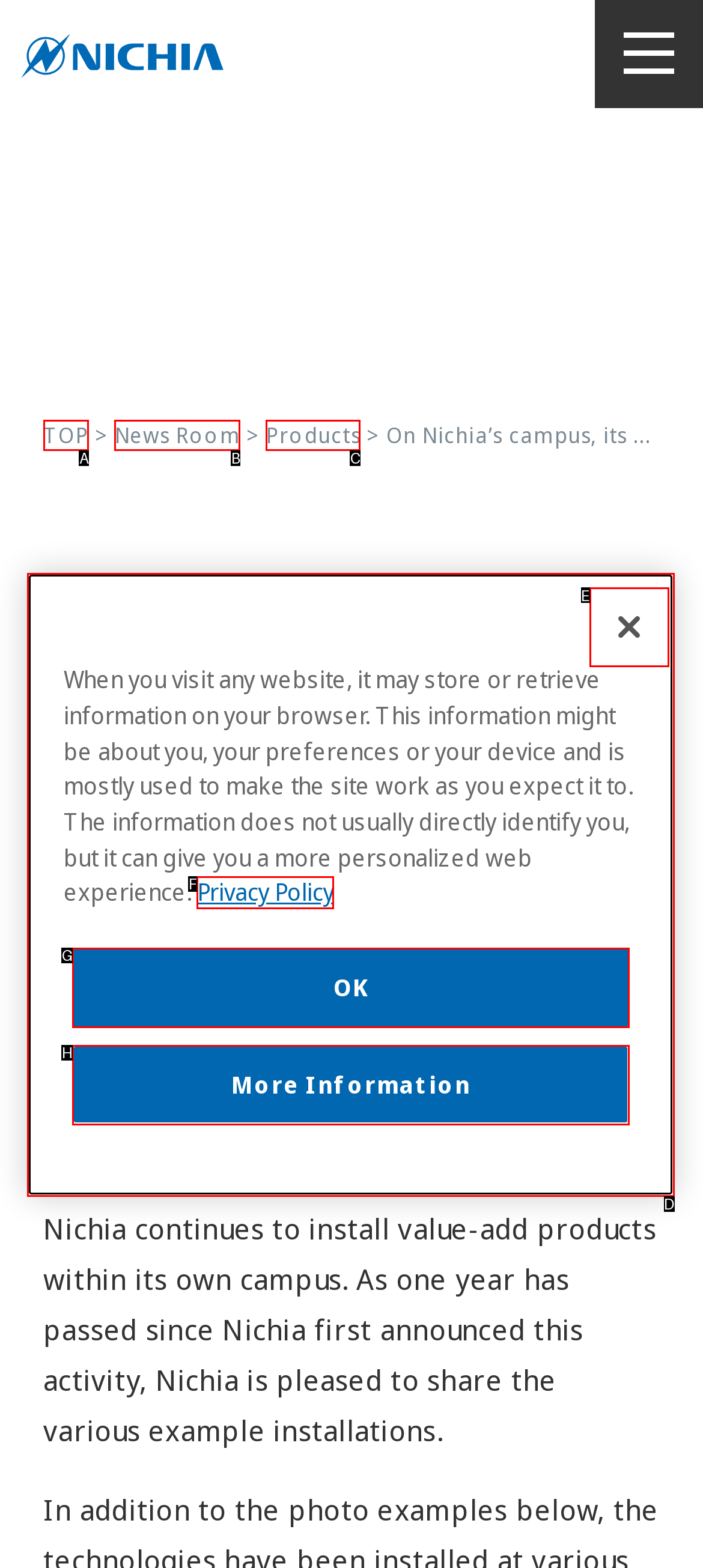Select the HTML element that corresponds to the description: TOP. Answer with the letter of the matching option directly from the choices given.

A